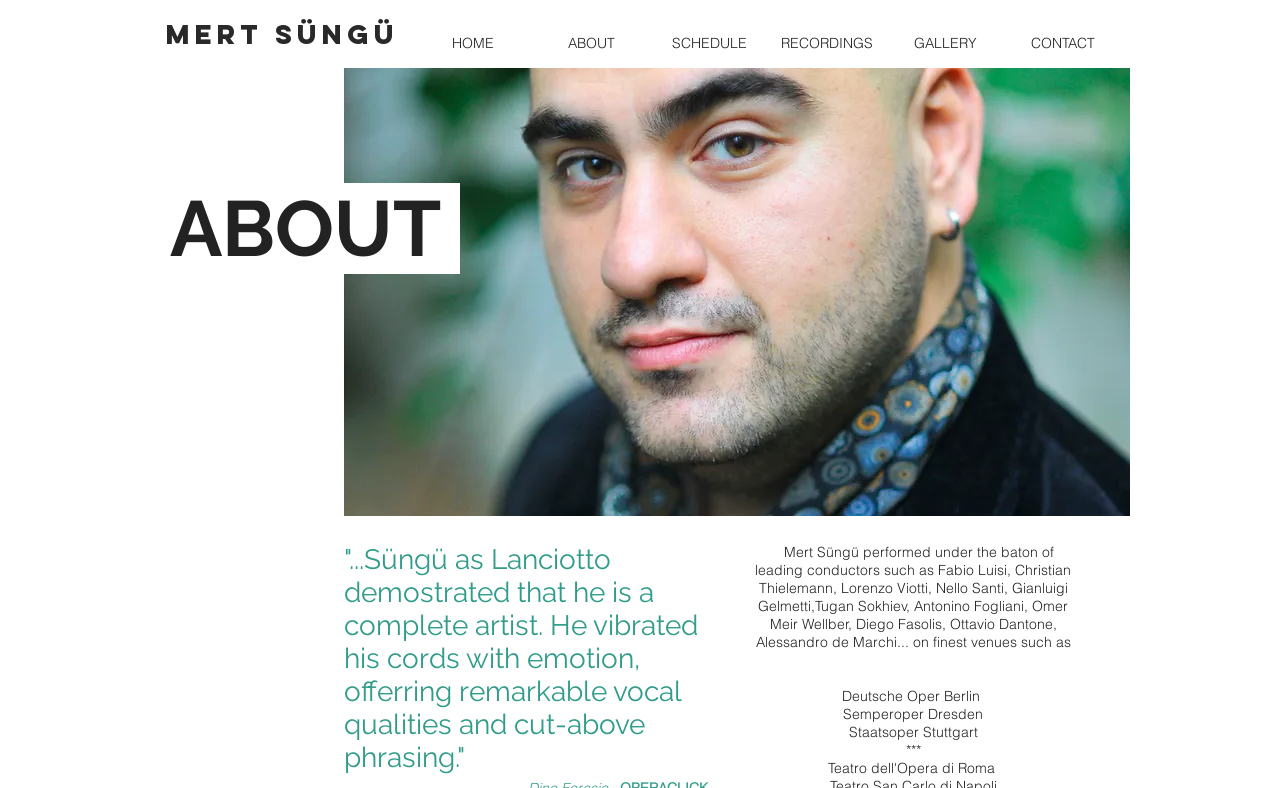Please answer the following question using a single word or phrase: 
How many navigation links are available?

6